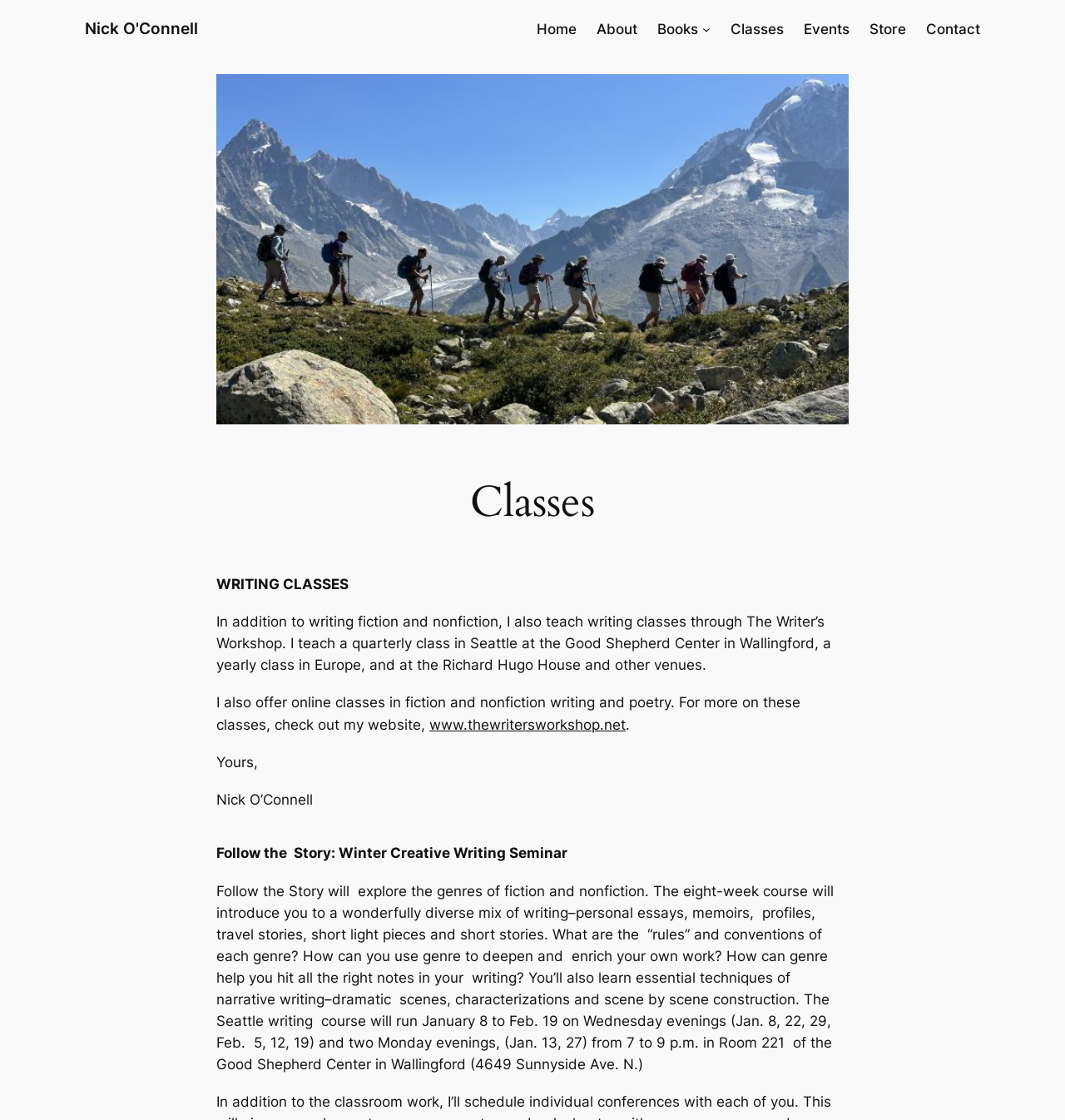Identify the bounding box for the element characterized by the following description: "Nick O'Connell".

[0.08, 0.016, 0.186, 0.034]